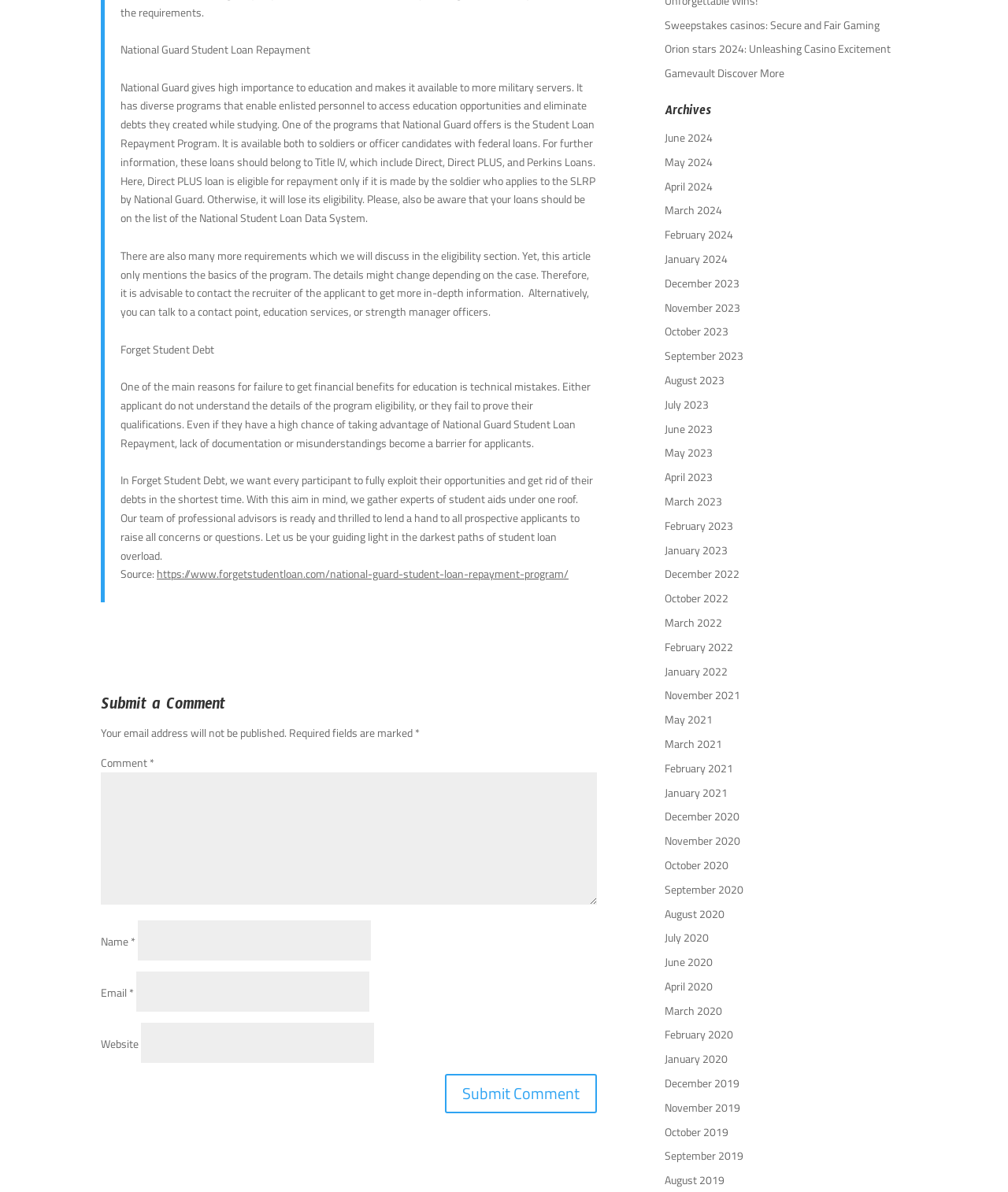Answer the question briefly using a single word or phrase: 
What is the Student Loan Repayment Program available for?

Soldiers or officer candidates with federal loans